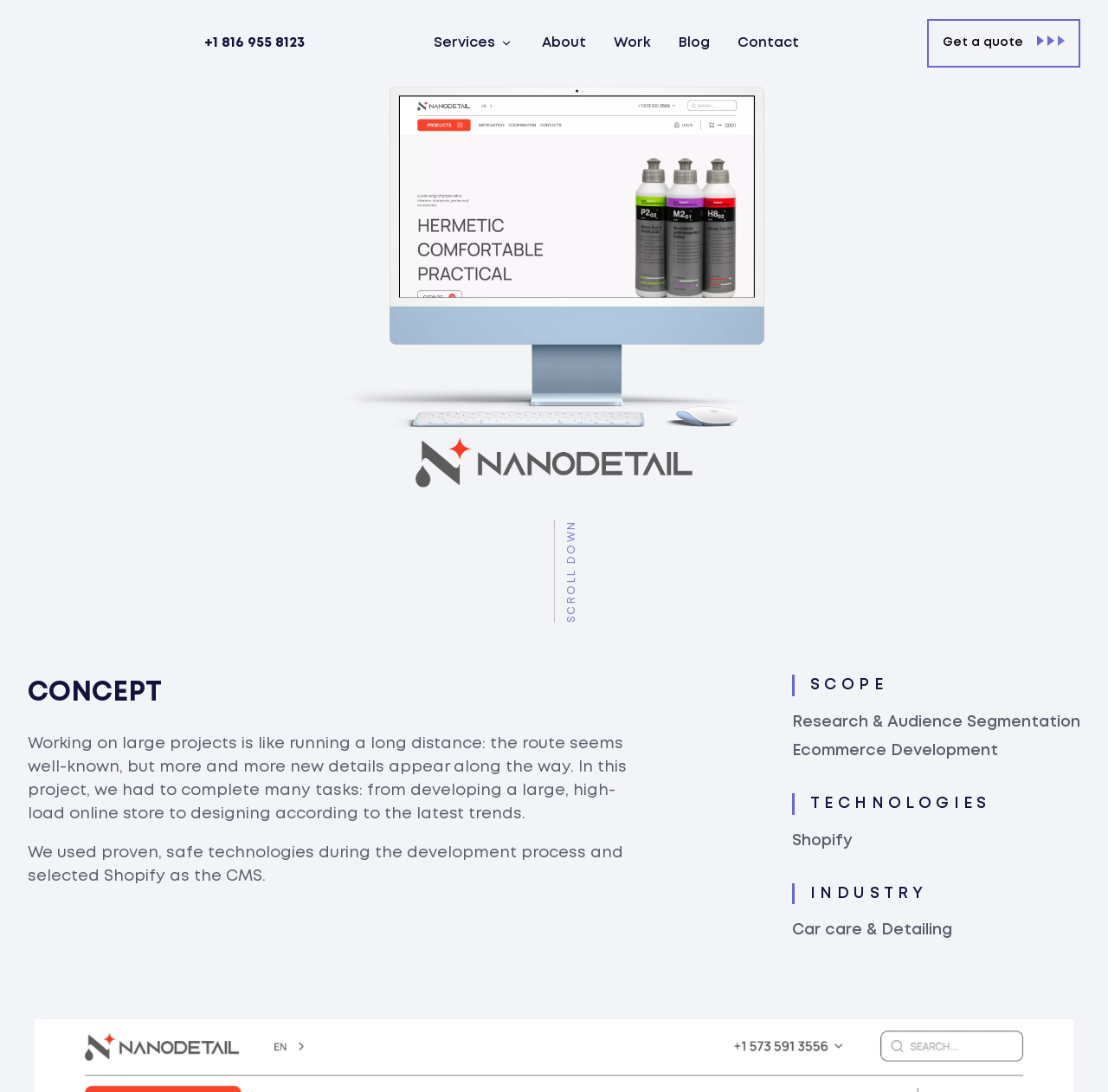Find the bounding box coordinates of the element's region that should be clicked in order to follow the given instruction: "Call the phone number". The coordinates should consist of four float numbers between 0 and 1, i.e., [left, top, right, bottom].

[0.184, 0.033, 0.275, 0.045]